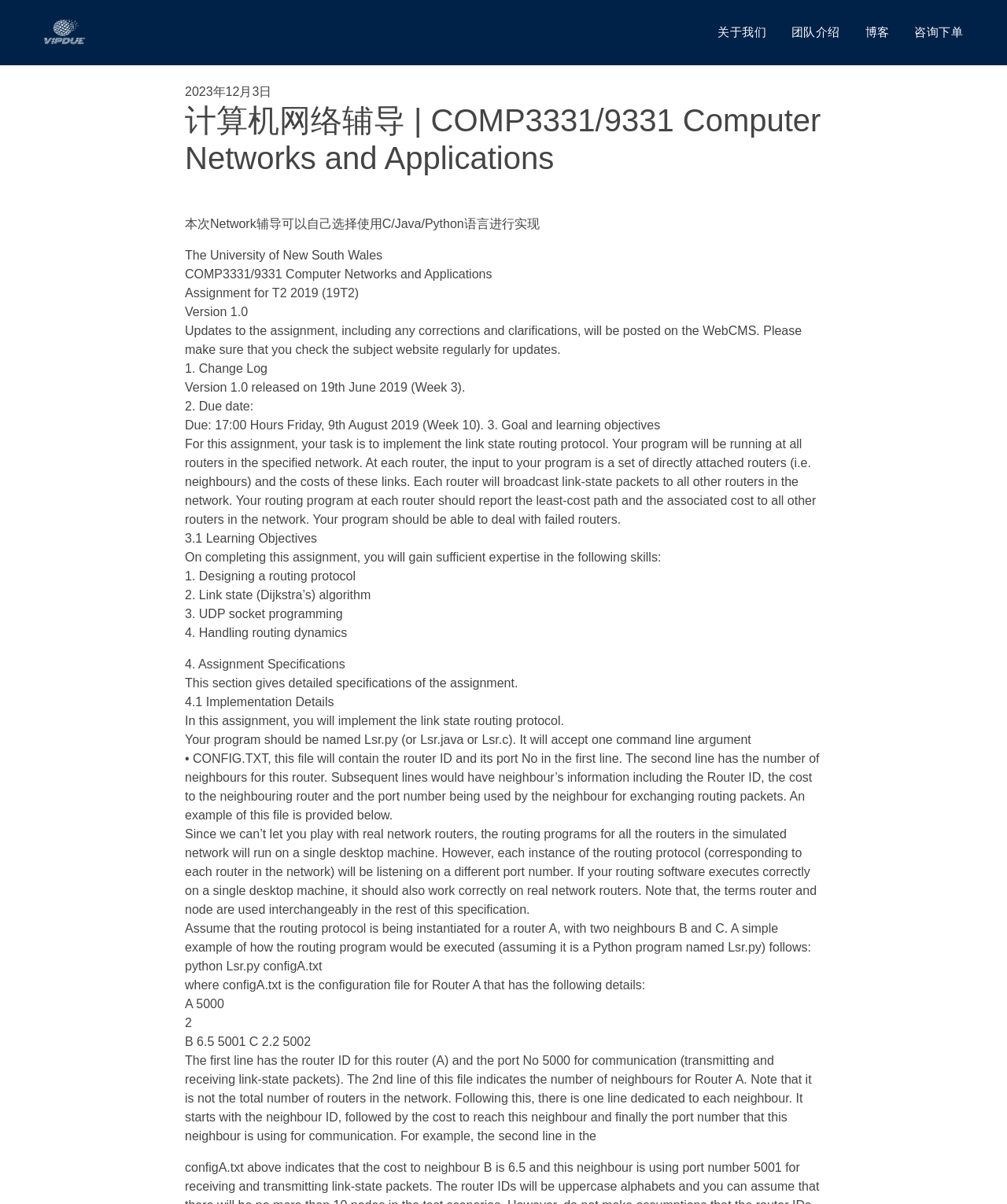Respond to the question below with a single word or phrase: What is the due date of the assignment?

17:00 Hours Friday, 9th August 2019